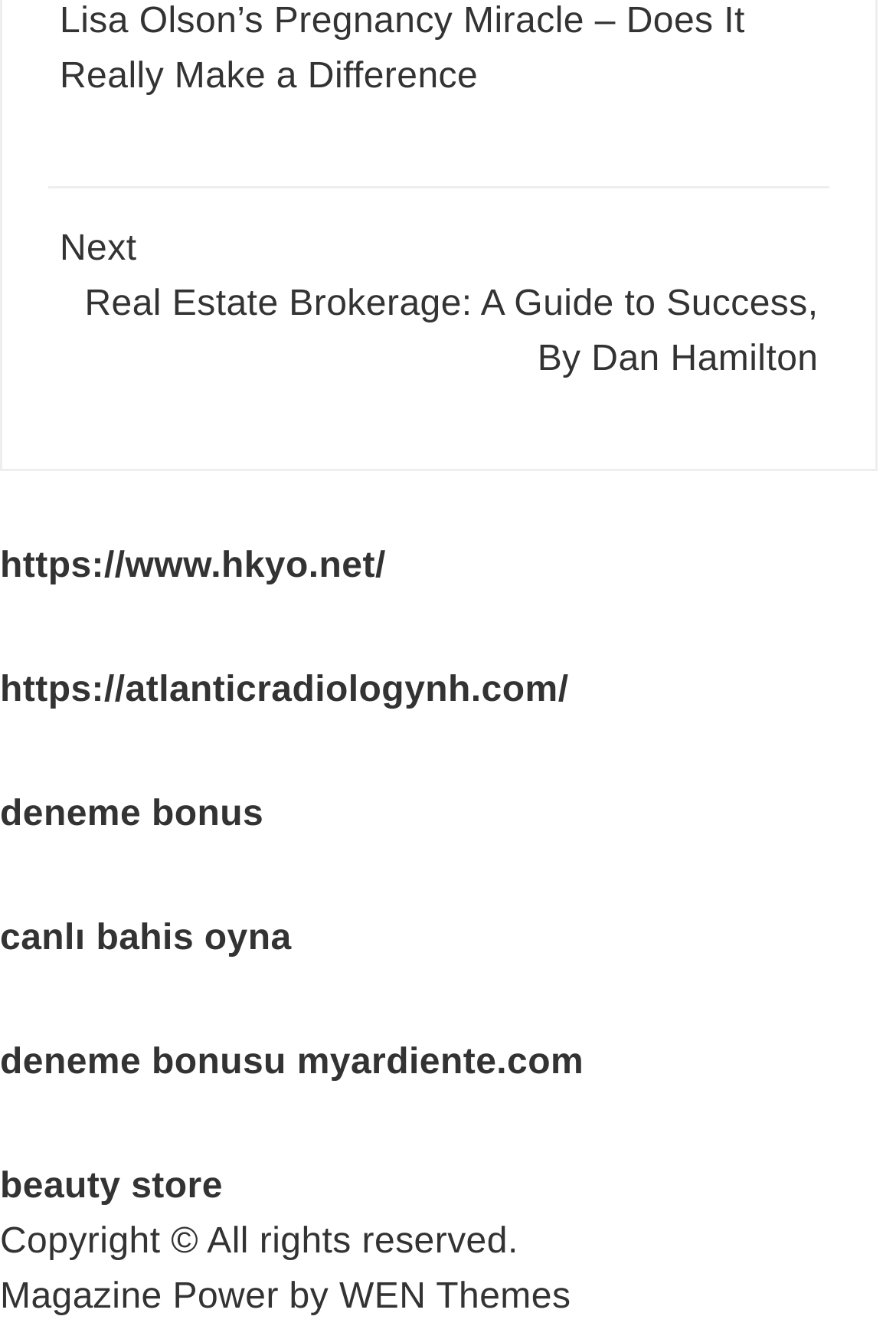Please identify the coordinates of the bounding box that should be clicked to fulfill this instruction: "visit the next post".

[0.067, 0.169, 0.913, 0.294]